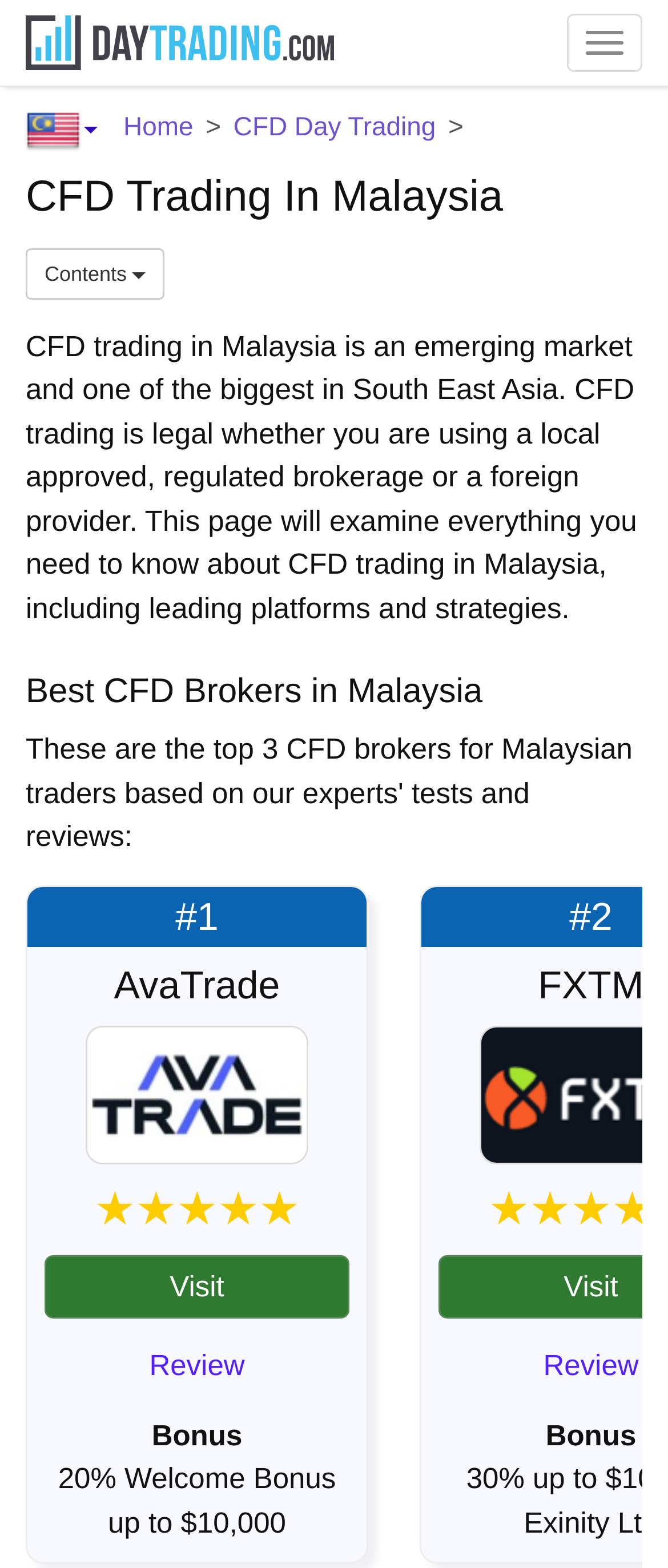Respond to the question below with a single word or phrase:
How many CFD brokers are listed on this webpage?

At least 2